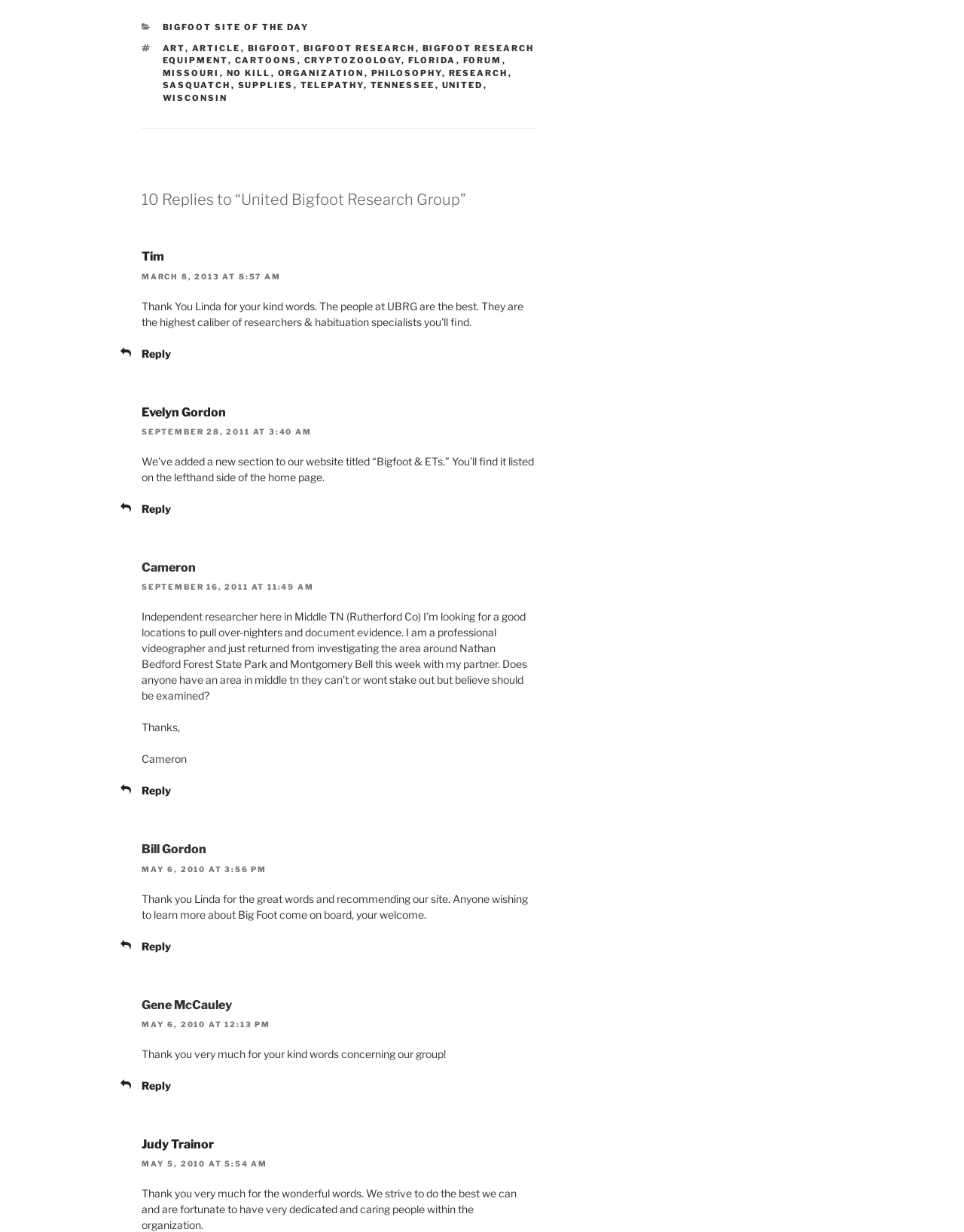Please give the bounding box coordinates of the area that should be clicked to fulfill the following instruction: "Click on 'BIGFOOT SITE OF THE DAY'". The coordinates should be in the format of four float numbers from 0 to 1, i.e., [left, top, right, bottom].

[0.168, 0.018, 0.321, 0.026]